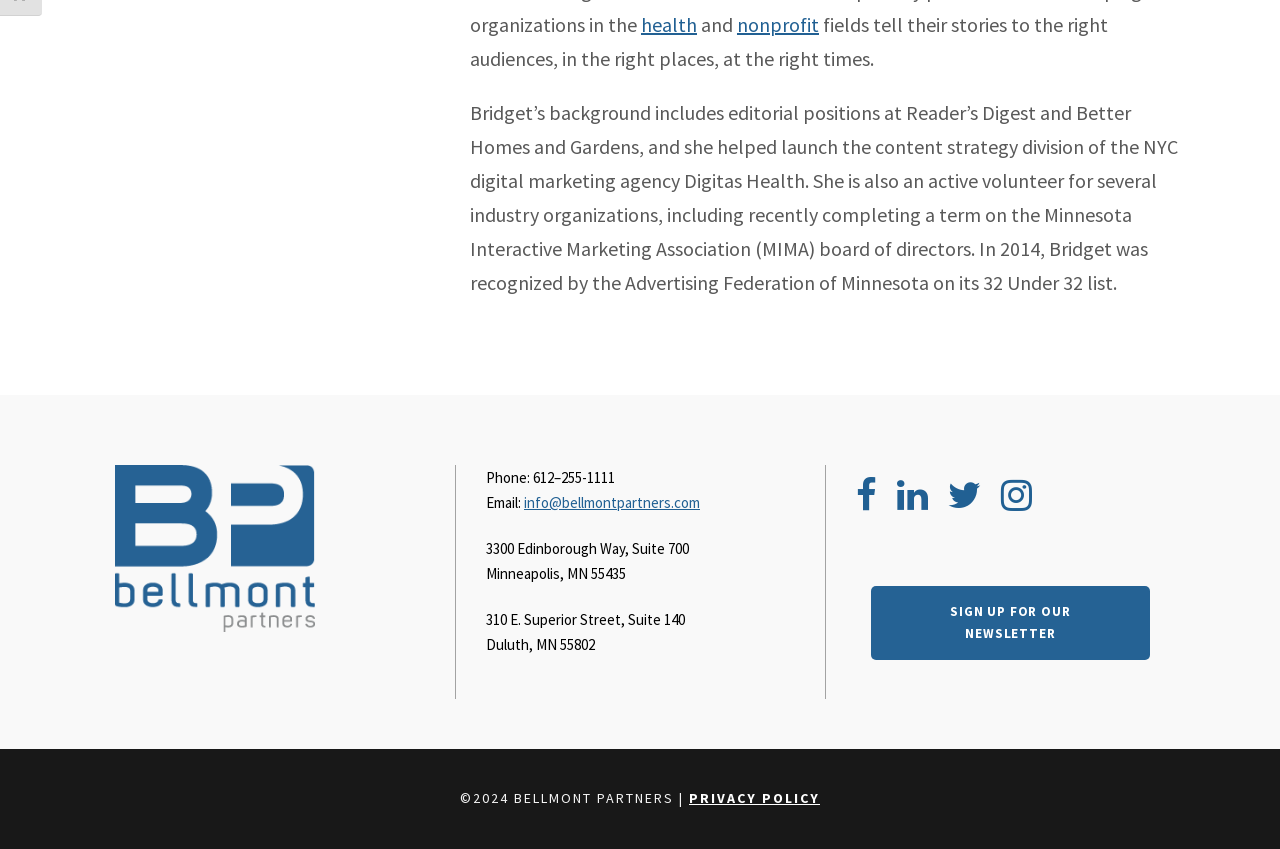Find the coordinates for the bounding box of the element with this description: "info@bellmontpartners.com".

[0.409, 0.581, 0.547, 0.603]